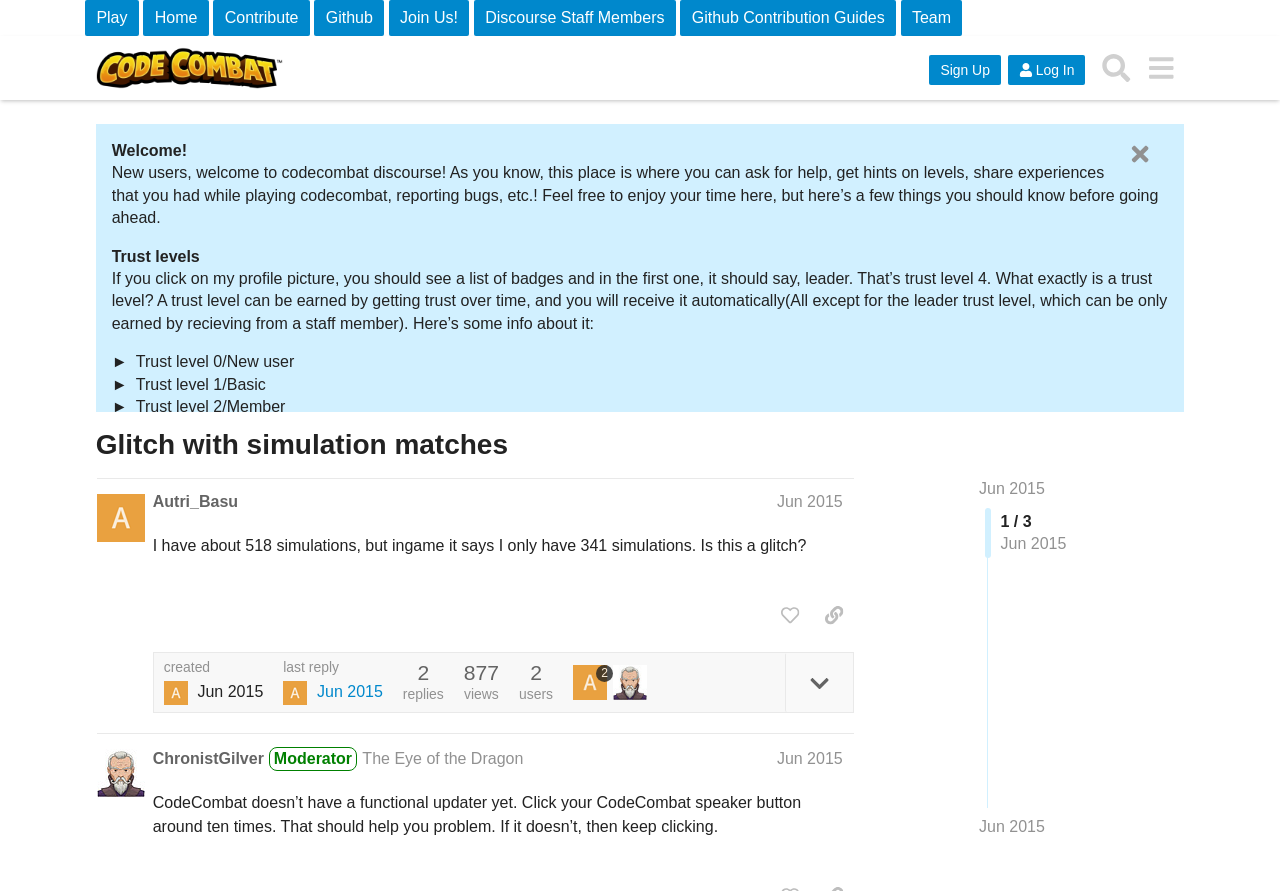Identify the bounding box coordinates of the region that should be clicked to execute the following instruction: "Search for a topic".

[0.854, 0.051, 0.89, 0.102]